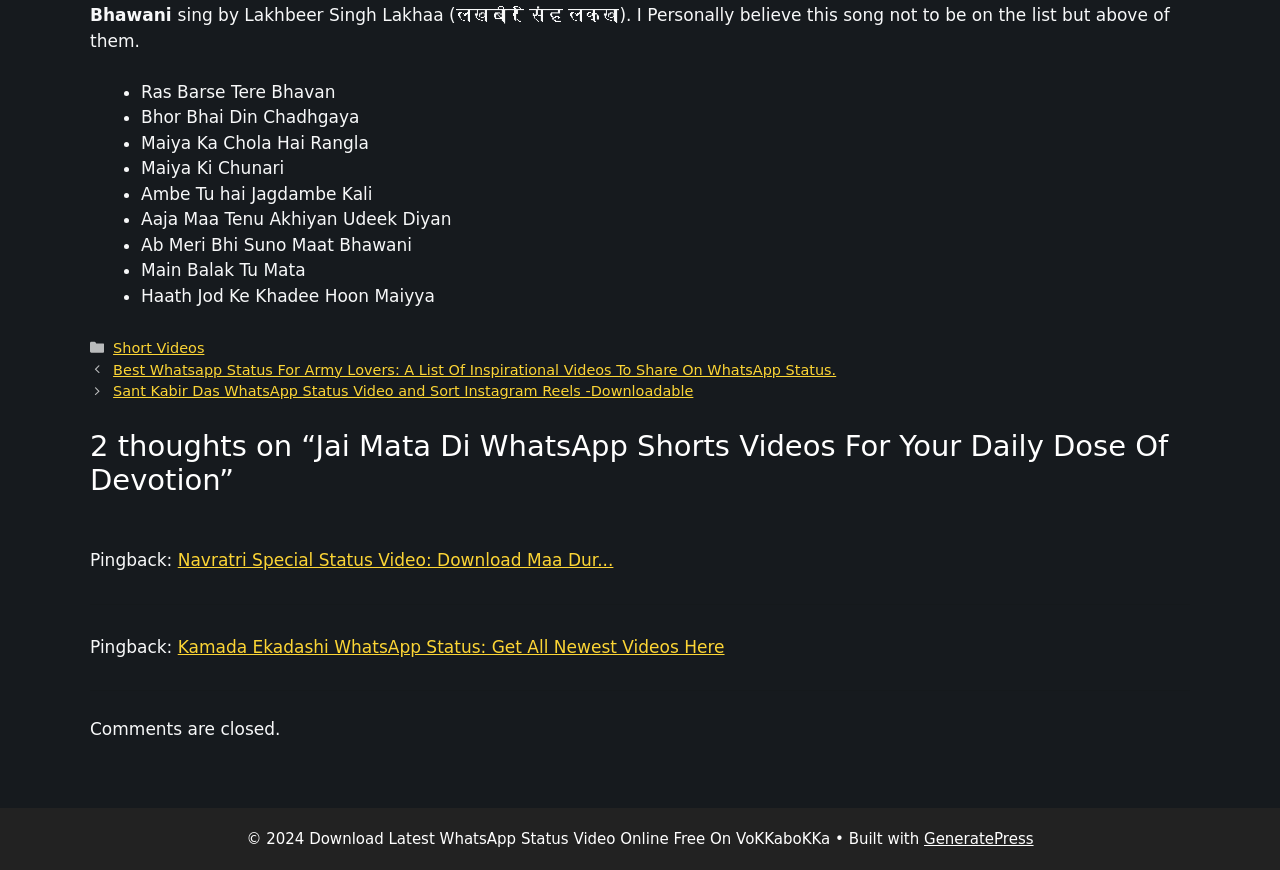What is the title of the previous post?
Answer the question with a single word or phrase derived from the image.

Best Whatsapp Status For Army Lovers